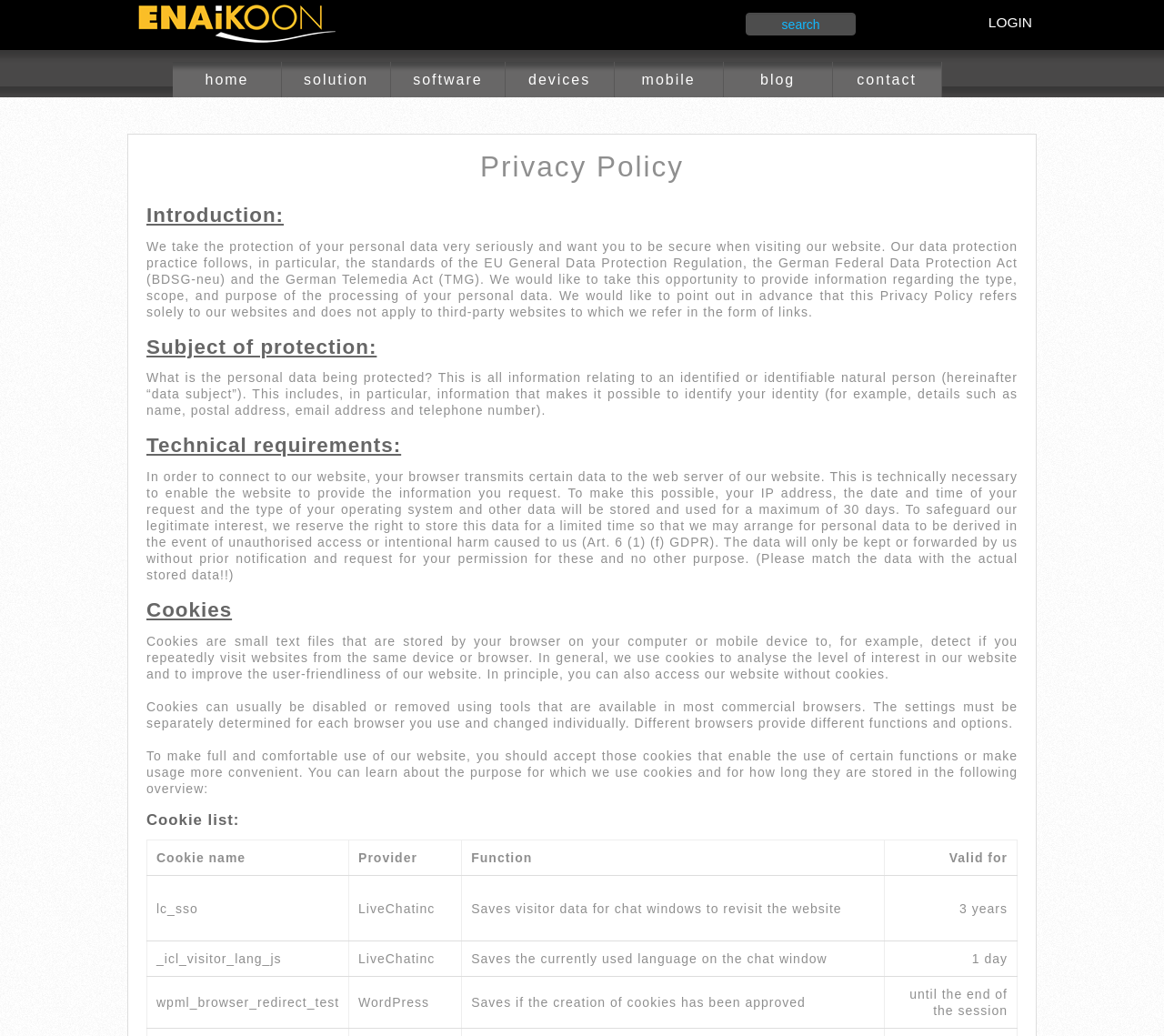Determine the bounding box coordinates of the clickable region to follow the instruction: "visit the contact page".

[0.715, 0.06, 0.809, 0.094]